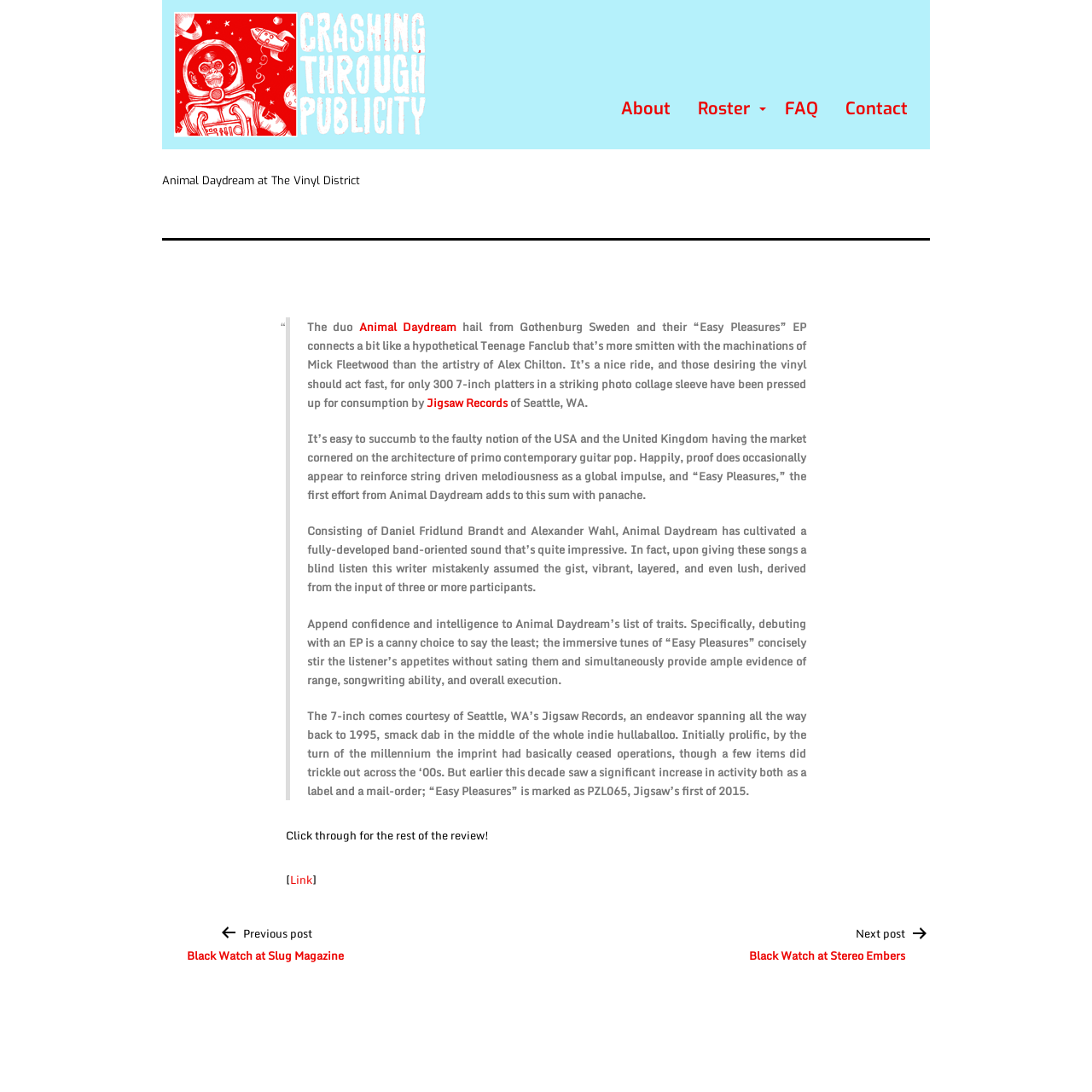Utilize the details in the image to thoroughly answer the following question: What is the name of the record label mentioned in the article?

I found the answer by looking at the blockquote section of the webpage, where it mentions 'The 7-inch comes courtesy of Seattle, WA’s Jigsaw Records...'.